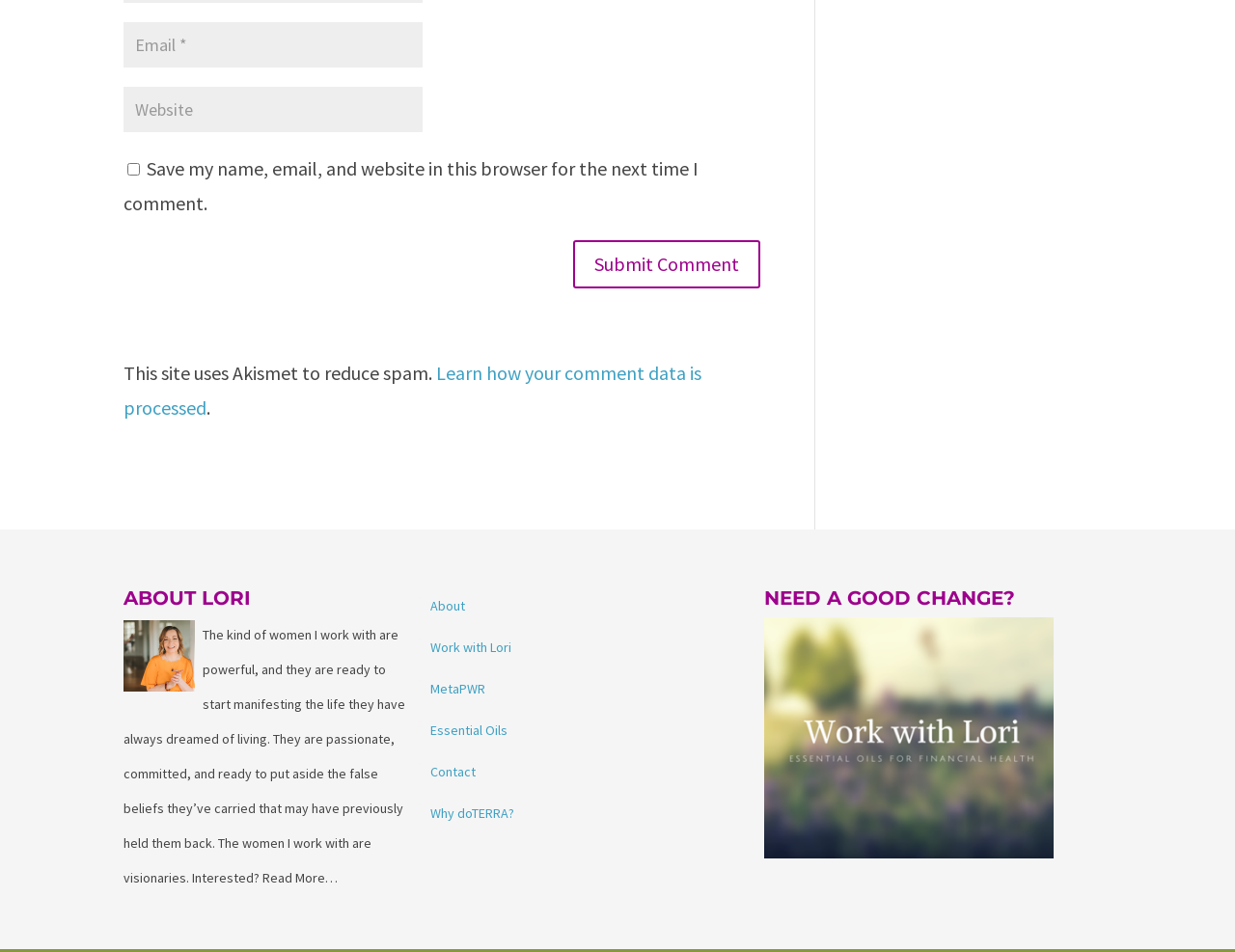Find the bounding box coordinates corresponding to the UI element with the description: "Why doTERRA?". The coordinates should be formatted as [left, top, right, bottom], with values as floats between 0 and 1.

[0.348, 0.845, 0.416, 0.863]